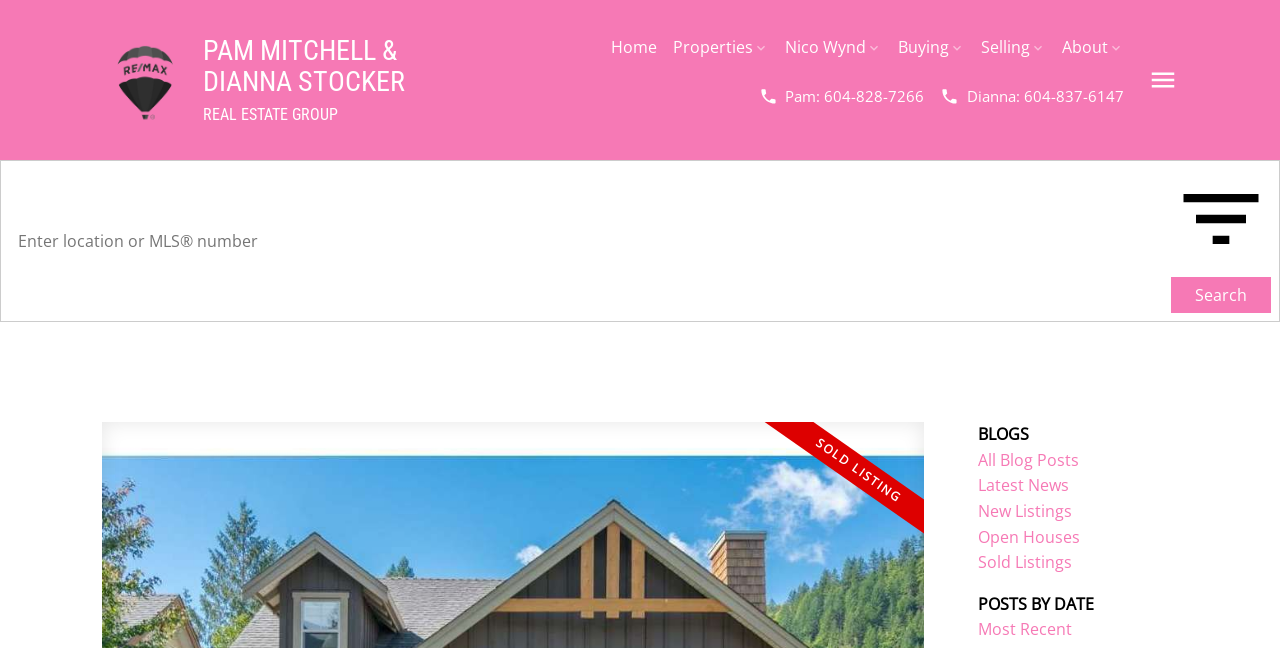Reply to the question below using a single word or brief phrase:
What is the name of the real estate group?

PAM MITCHELL & DIANNA STOCKER REAL ESTATE GROUP